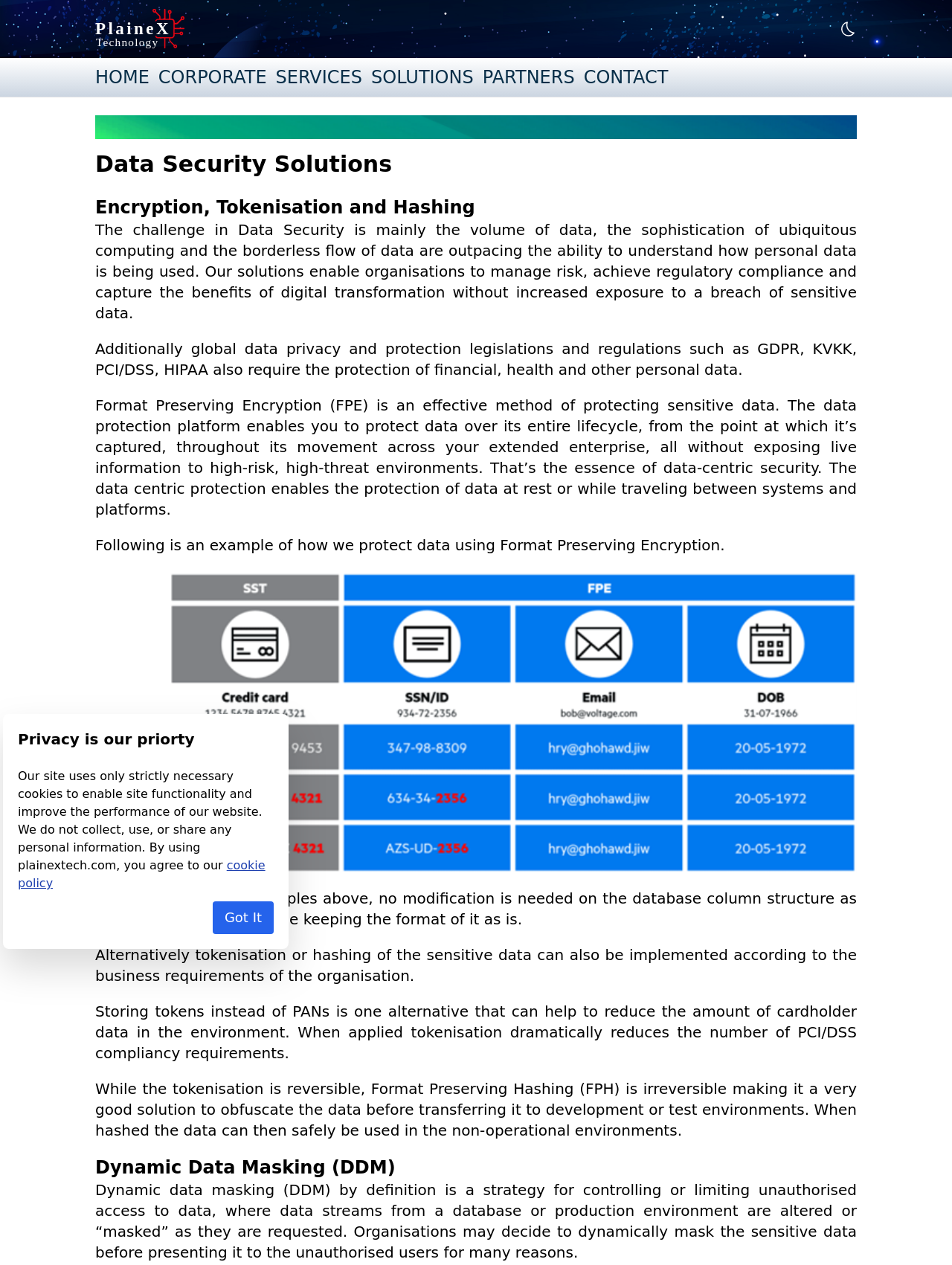Determine the bounding box coordinates of the element's region needed to click to follow the instruction: "Click the CONTACT button". Provide these coordinates as four float numbers between 0 and 1, formatted as [left, top, right, bottom].

[0.604, 0.046, 0.702, 0.076]